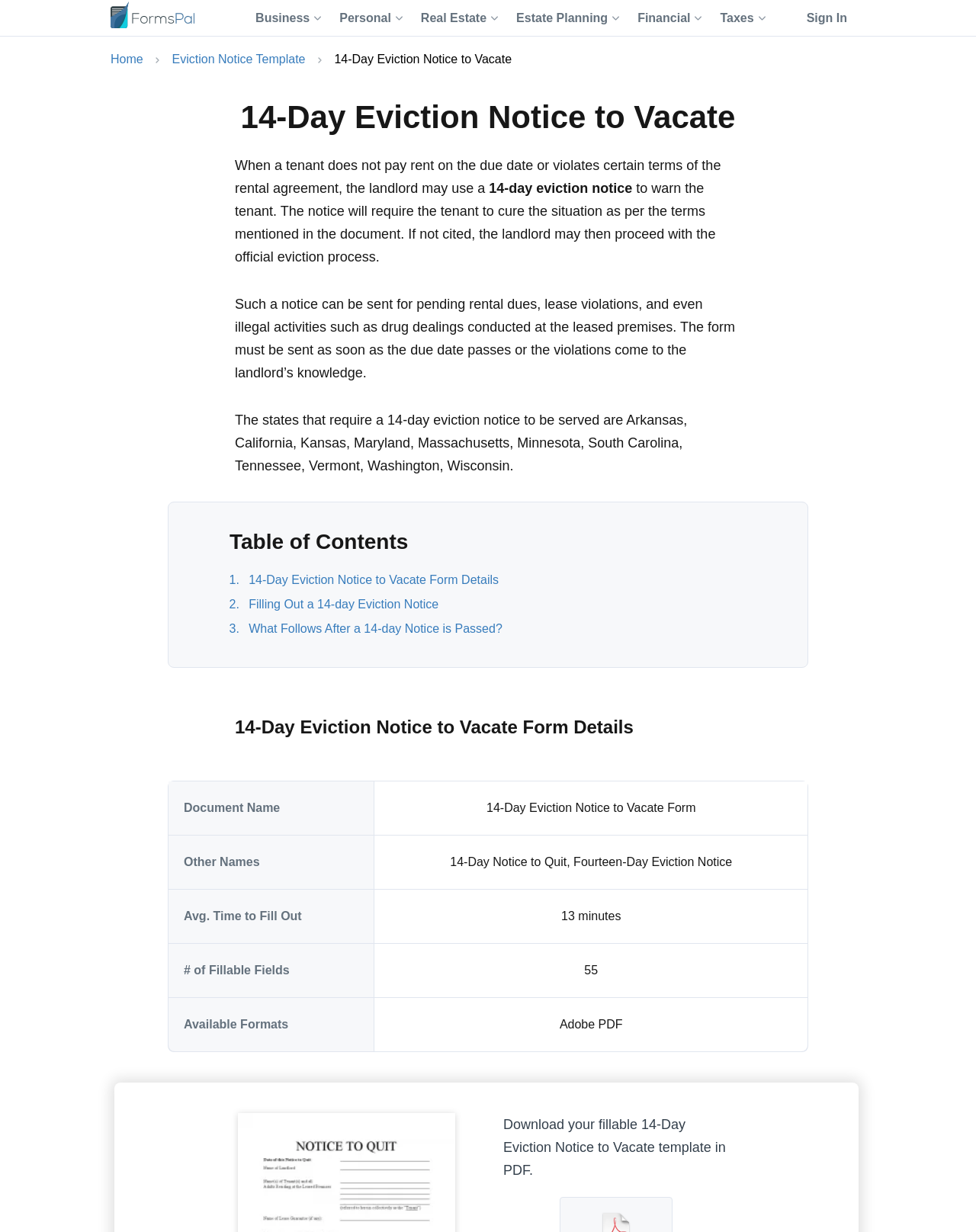Find the bounding box coordinates of the clickable area required to complete the following action: "Click the 'Close dialog' button".

None